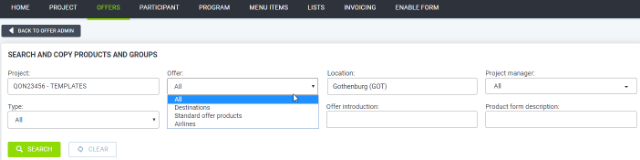What categories can users select from in the 'Offer' dropdown menu?
Based on the image, answer the question with as much detail as possible.

The 'Offer' dropdown menu provides users with options to select from categories such as 'All', 'Destinations', 'Standard offer products', and 'Affiliates', allowing them to refine their search criteria.